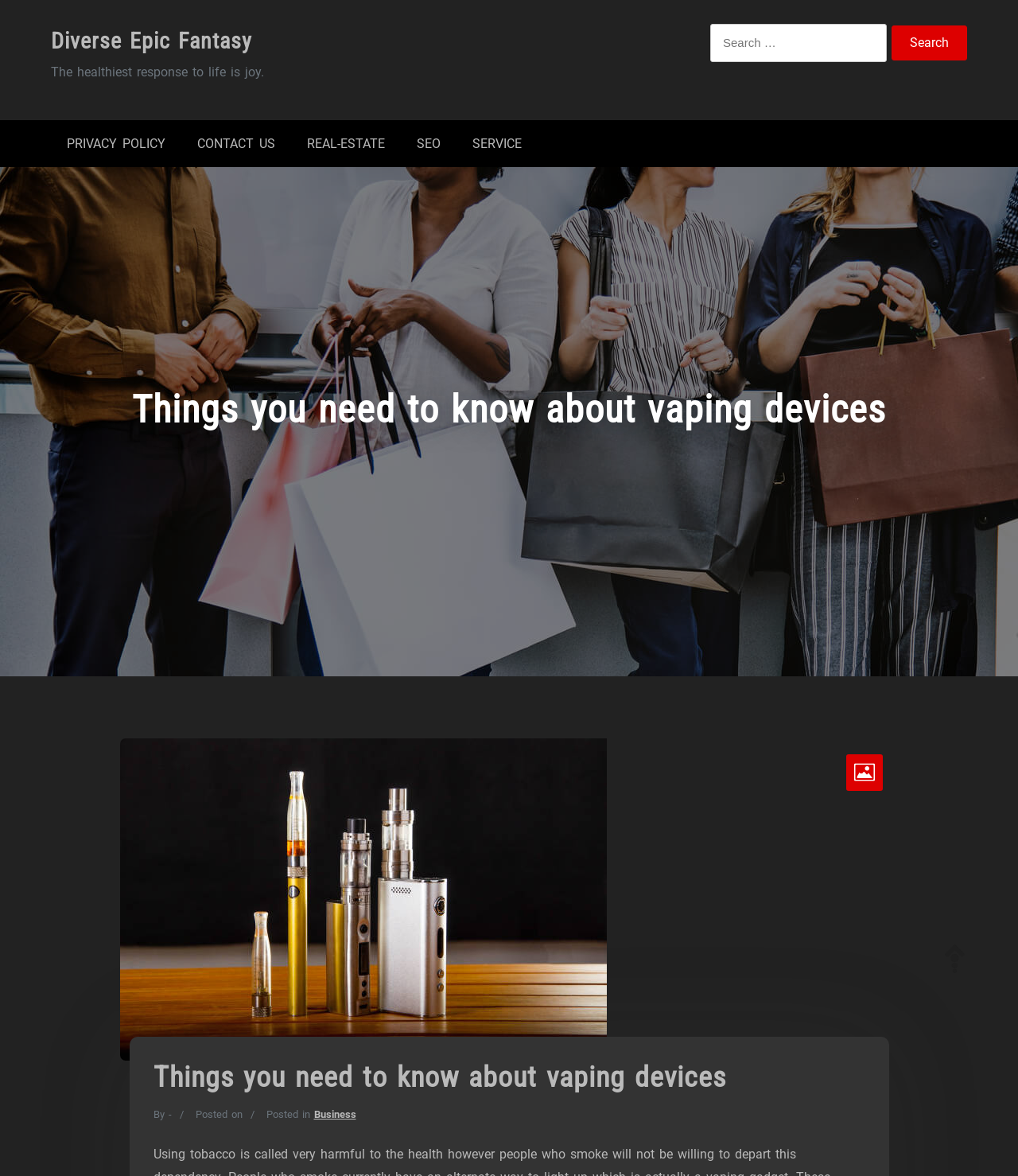Highlight the bounding box coordinates of the element you need to click to perform the following instruction: "Search for something."

[0.698, 0.02, 0.871, 0.053]